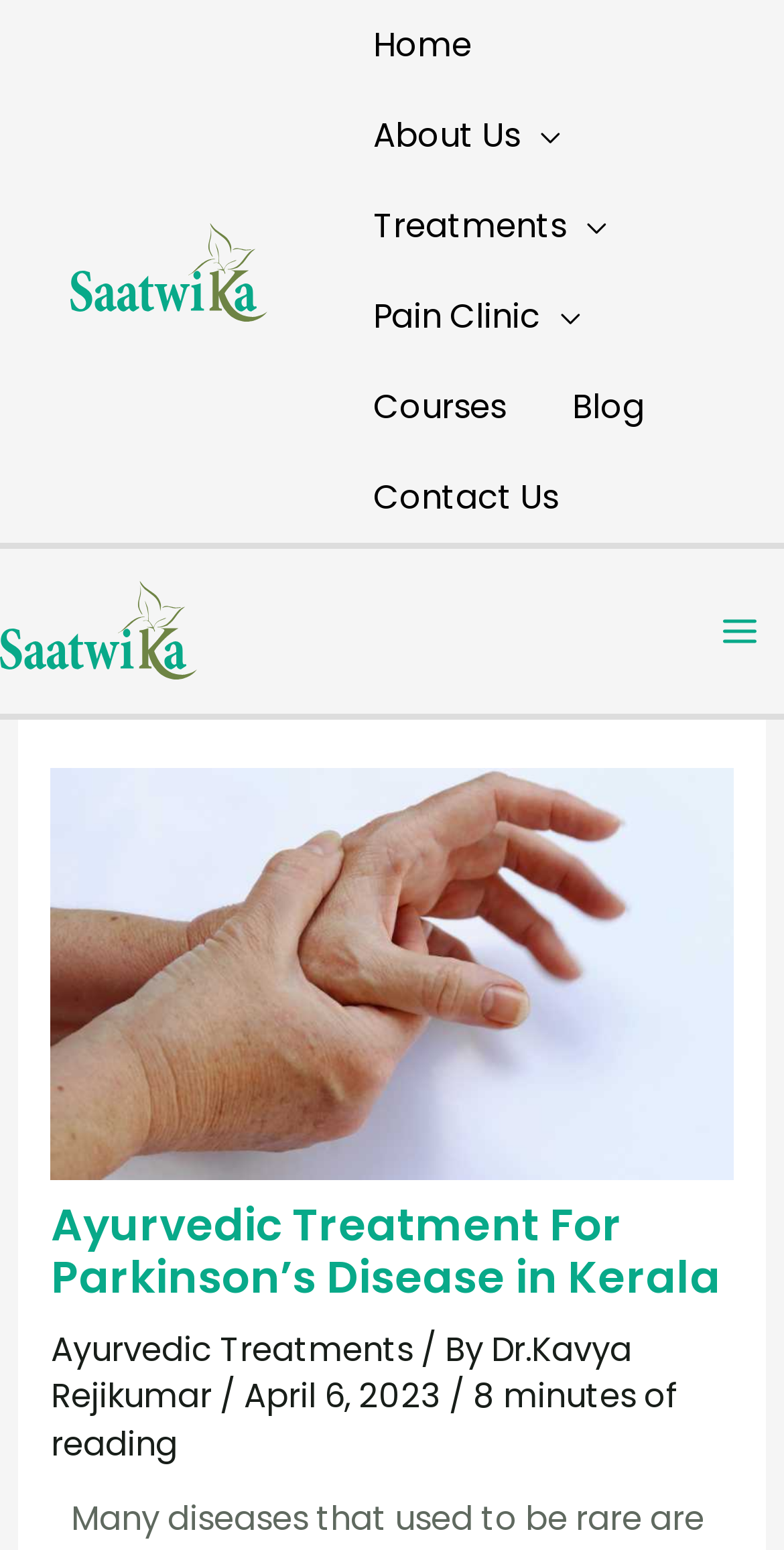Determine which piece of text is the heading of the webpage and provide it.

Ayurvedic Treatment For Parkinson’s Disease in Kerala